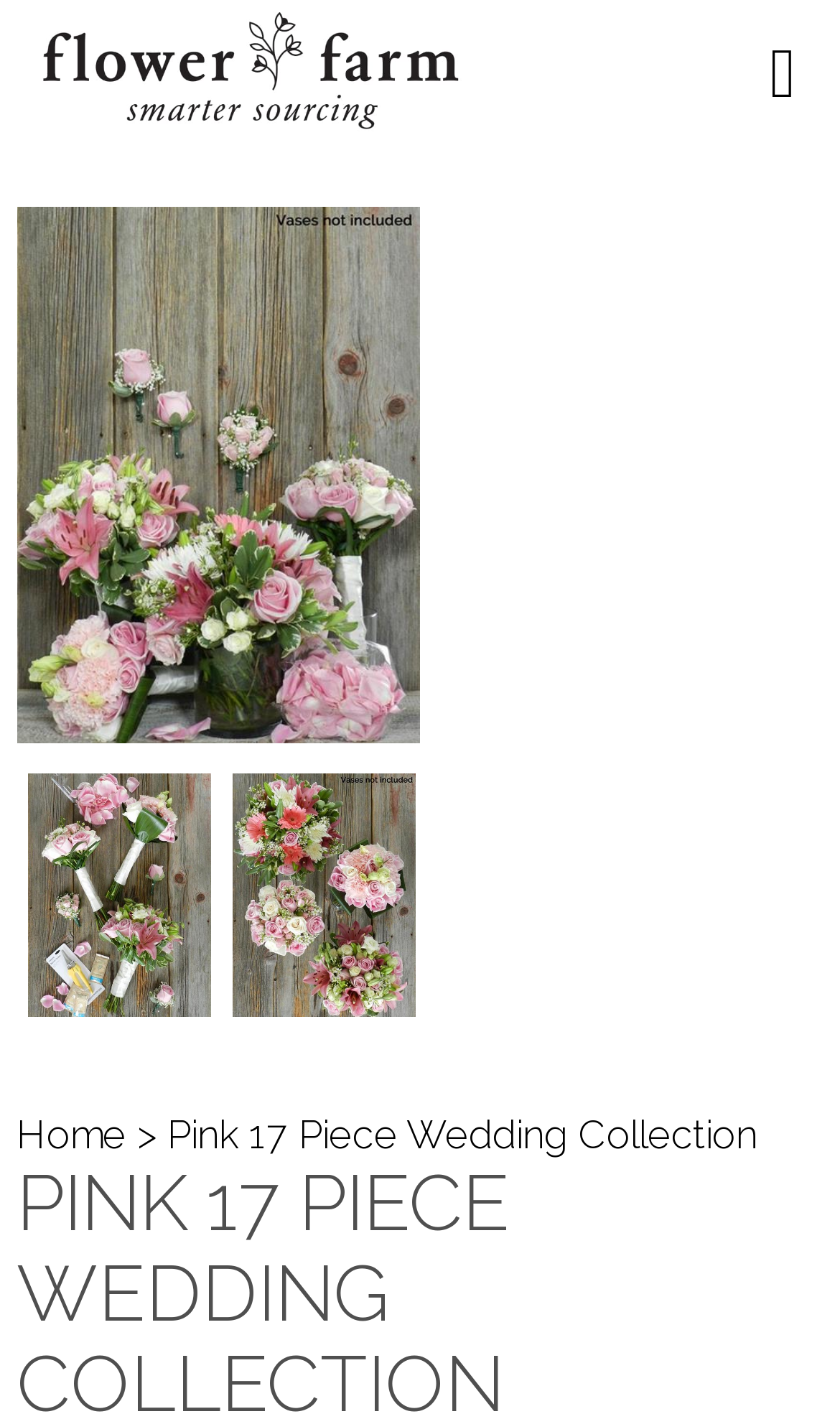Determine the title of the webpage and give its text content.

PINK 17 PIECE WEDDING COLLECTION